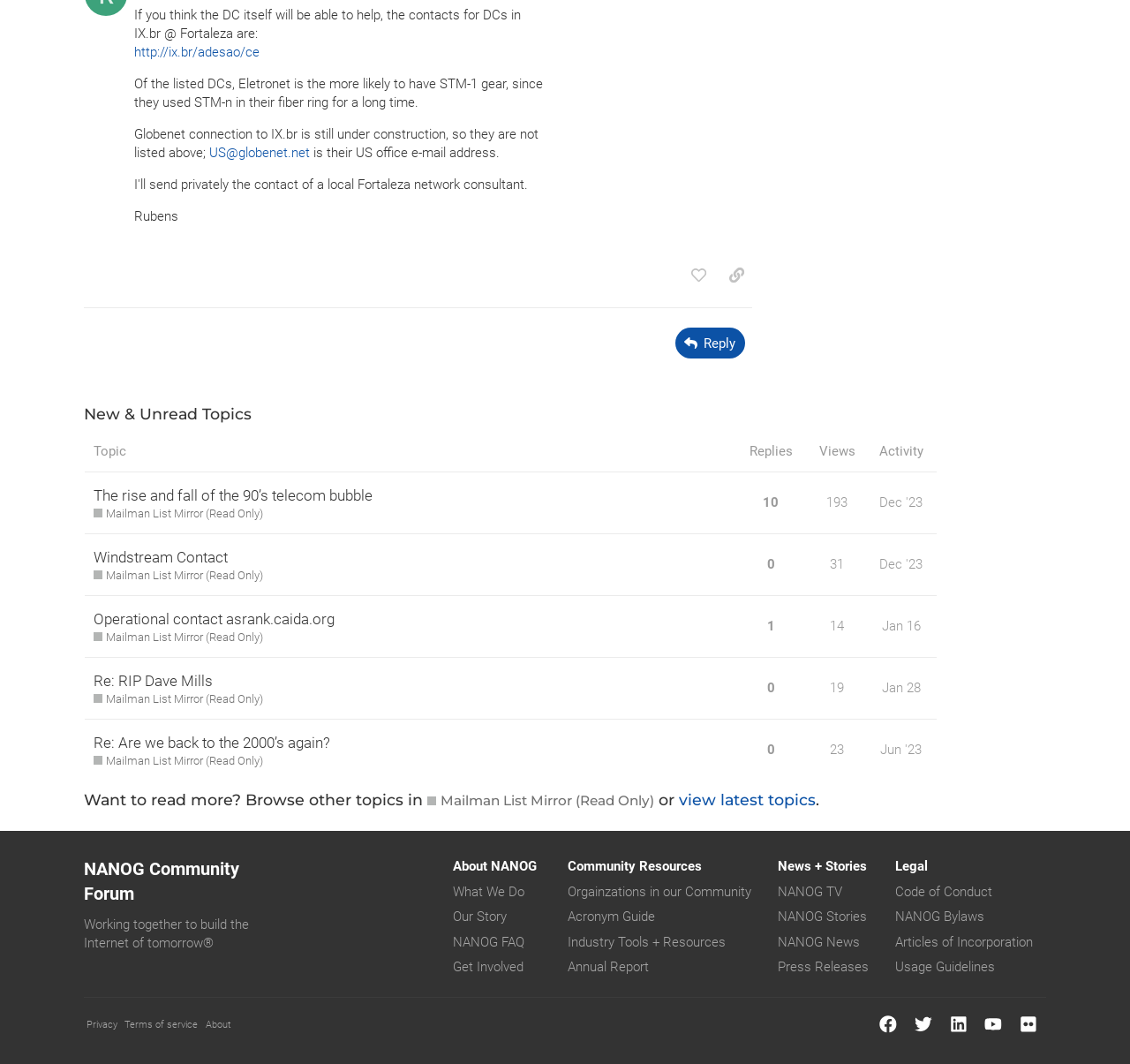Using the element description: "Mailman List Mirror (Read Only)", determine the bounding box coordinates for the specified UI element. The coordinates should be four float numbers between 0 and 1, [left, top, right, bottom].

[0.378, 0.744, 0.579, 0.762]